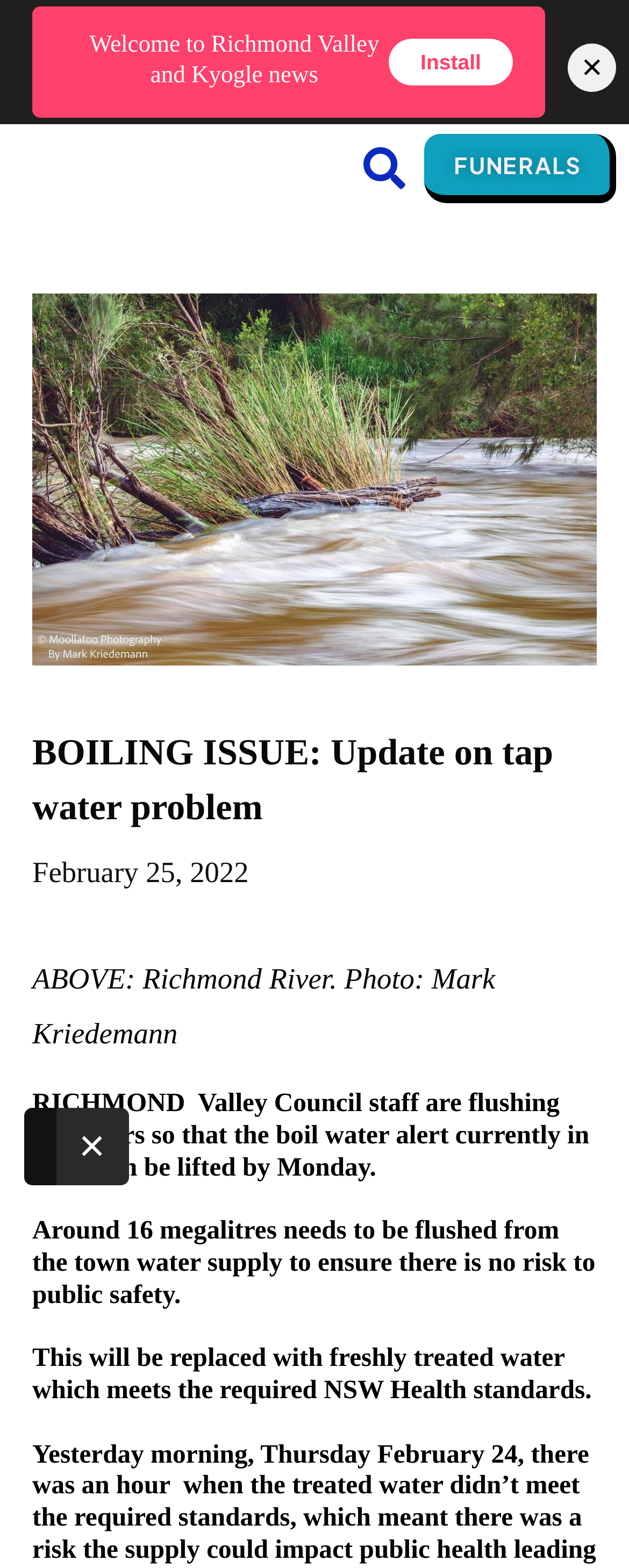Using the description: "name="s" title="Search"", determine the UI element's bounding box coordinates. Ensure the coordinates are in the format of four float numbers between 0 and 1, i.e., [left, top, right, bottom].

[0.518, 0.083, 0.67, 0.131]